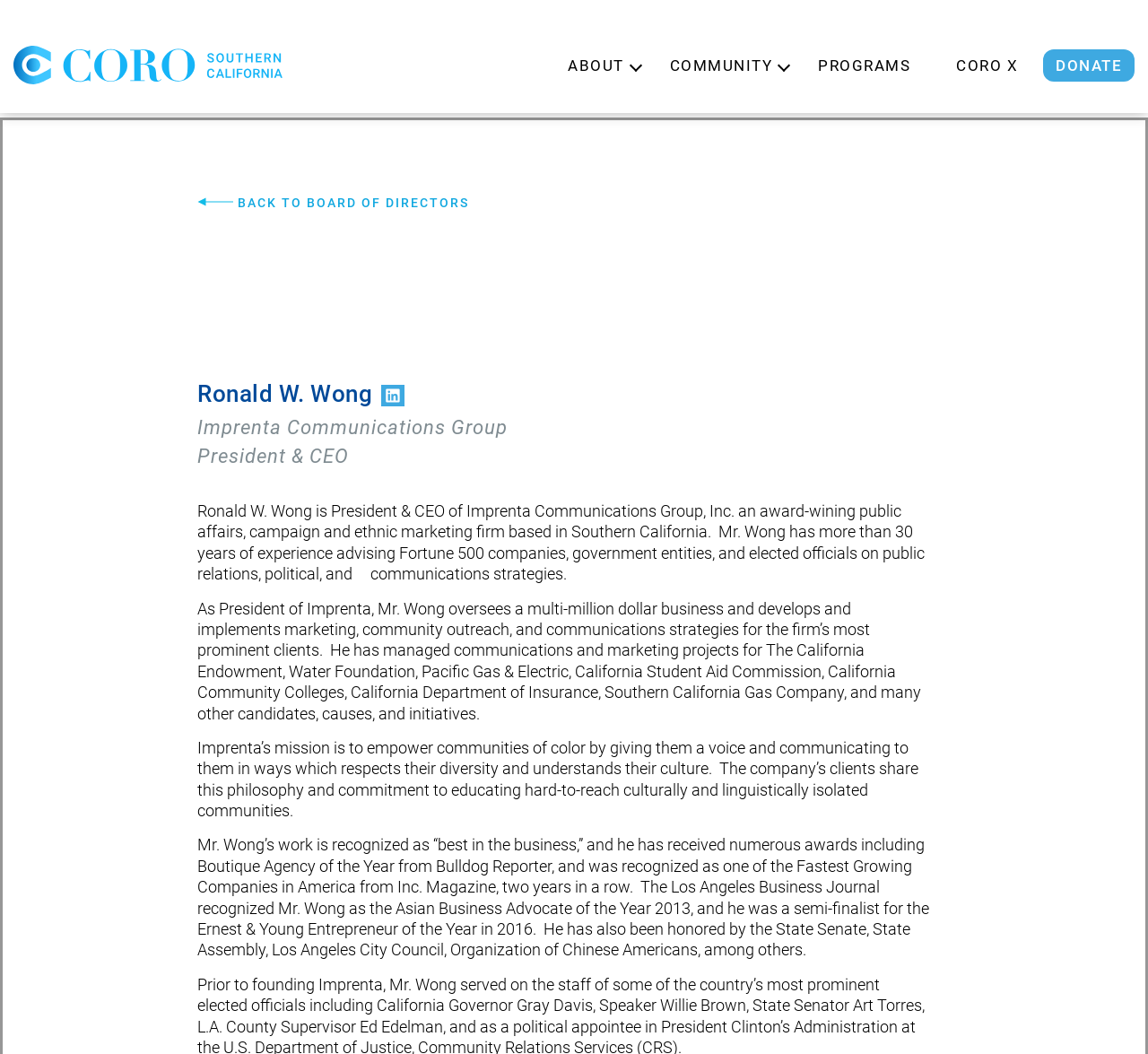From the webpage screenshot, predict the bounding box coordinates (top-left x, top-left y, bottom-right x, bottom-right y) for the UI element described here: BACK TO BOARD OF DIRECTORS

[0.172, 0.186, 0.409, 0.199]